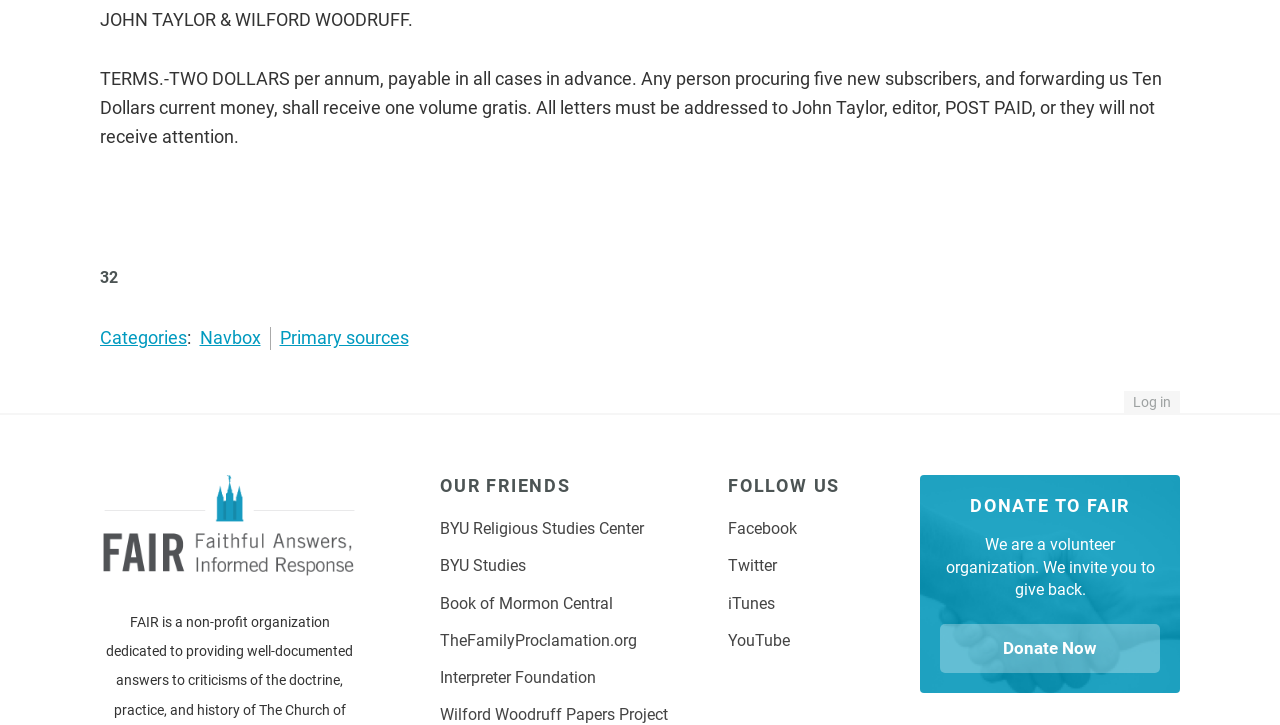Please find the bounding box coordinates of the element that must be clicked to perform the given instruction: "Read about the 'Wilford Woodruff Papers Project'". The coordinates should be four float numbers from 0 to 1, i.e., [left, top, right, bottom].

[0.344, 0.973, 0.522, 0.999]